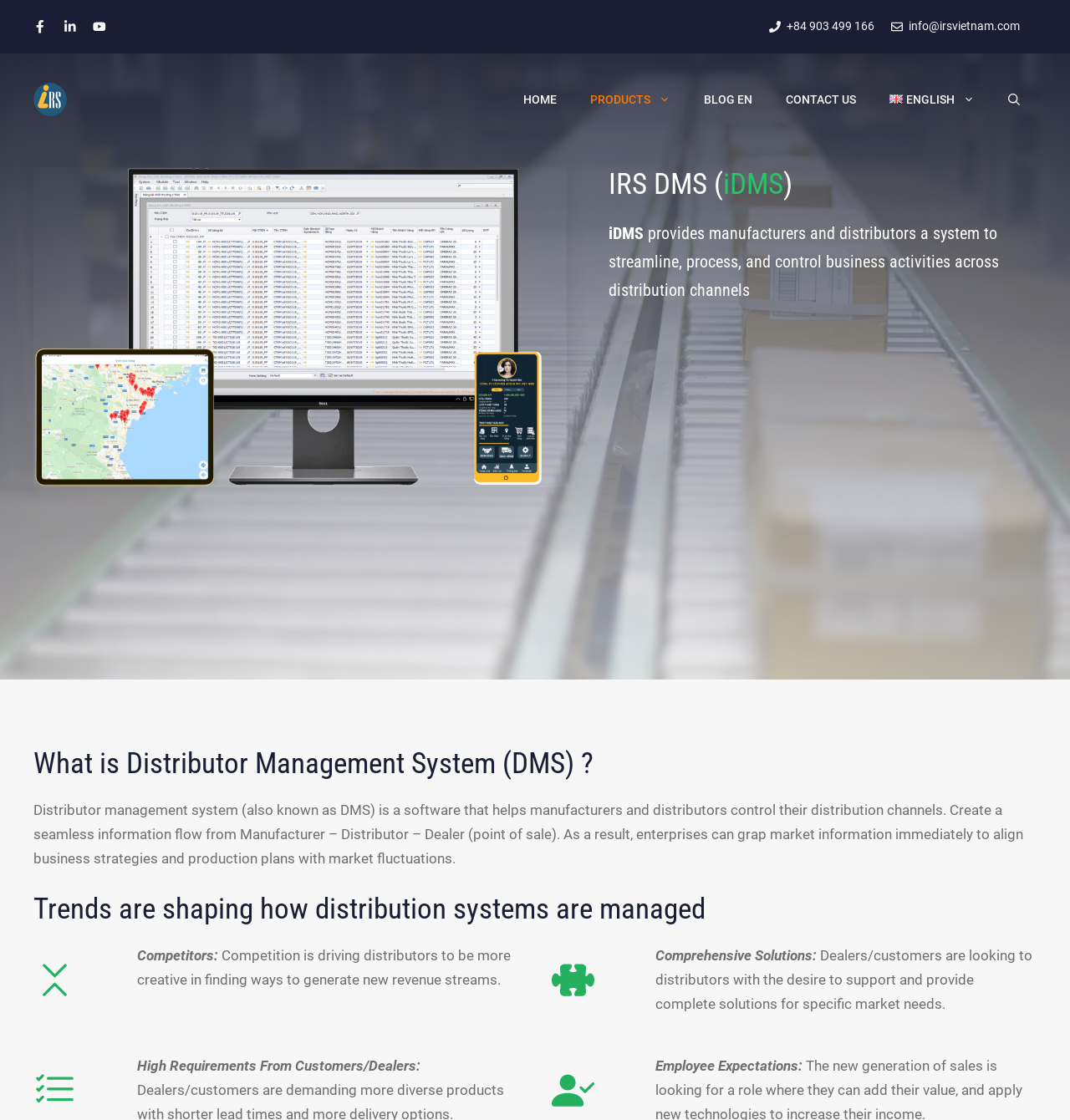Determine the bounding box coordinates of the target area to click to execute the following instruction: "Open Search Bar."

[0.927, 0.067, 0.969, 0.111]